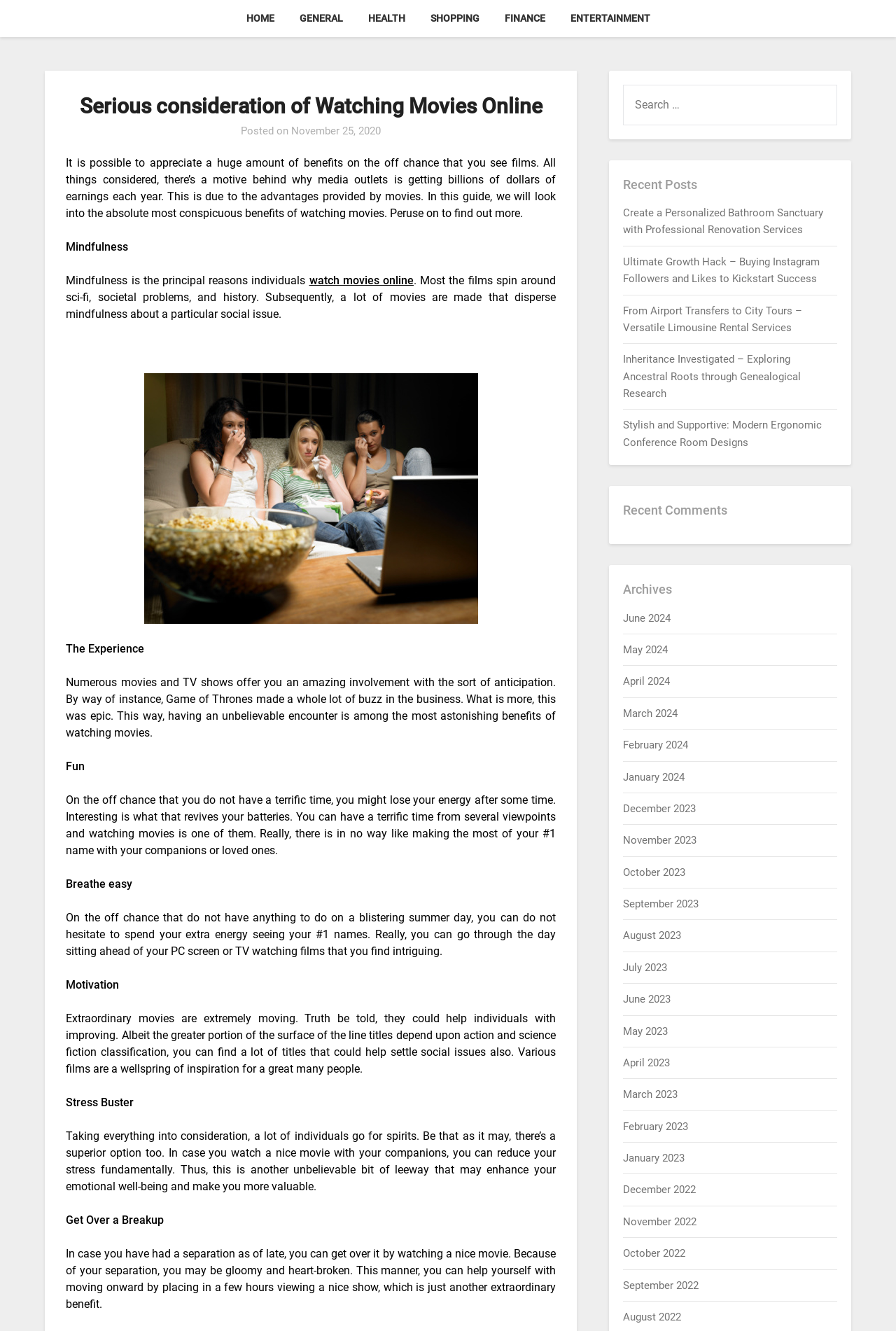Determine the coordinates of the bounding box that should be clicked to complete the instruction: "Click on the 'ENTERTAINMENT' link". The coordinates should be represented by four float numbers between 0 and 1: [left, top, right, bottom].

[0.624, 0.0, 0.738, 0.028]